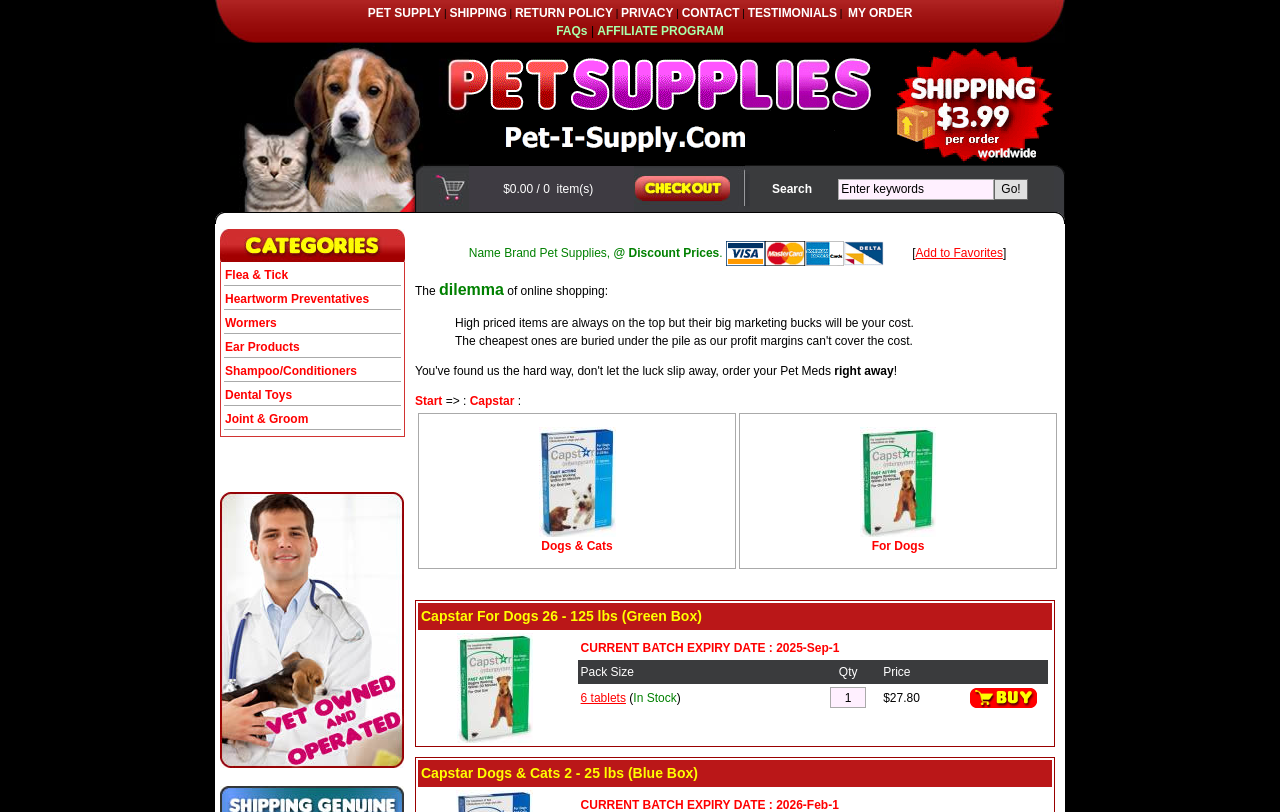From the element description: "alt="Vape dubai go"", extract the bounding box coordinates of the UI element. The coordinates should be expressed as four float numbers between 0 and 1, in the order [left, top, right, bottom].

None